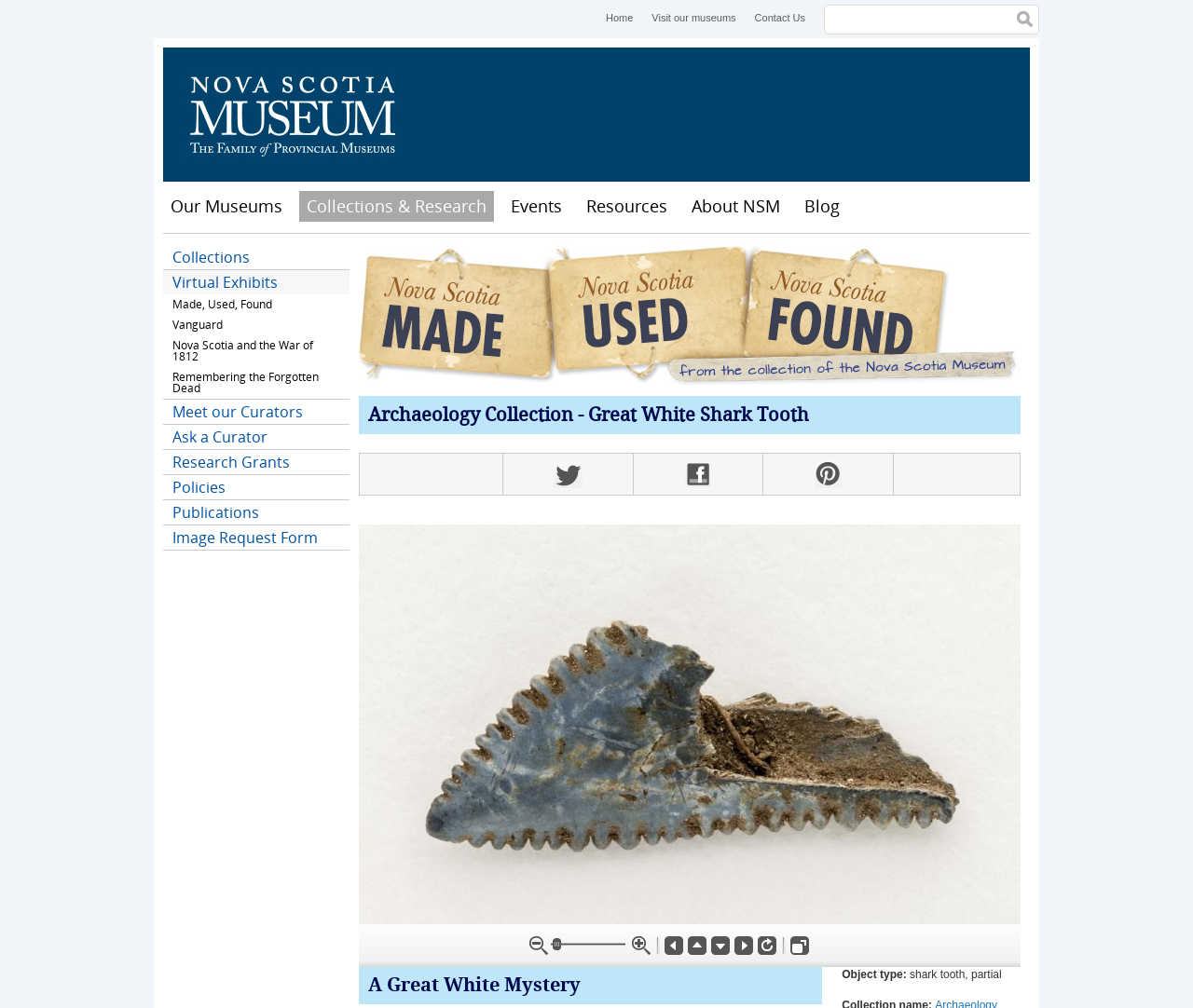Provide your answer to the question using just one word or phrase: What is the topic of the article?

Great White Shark Tooth